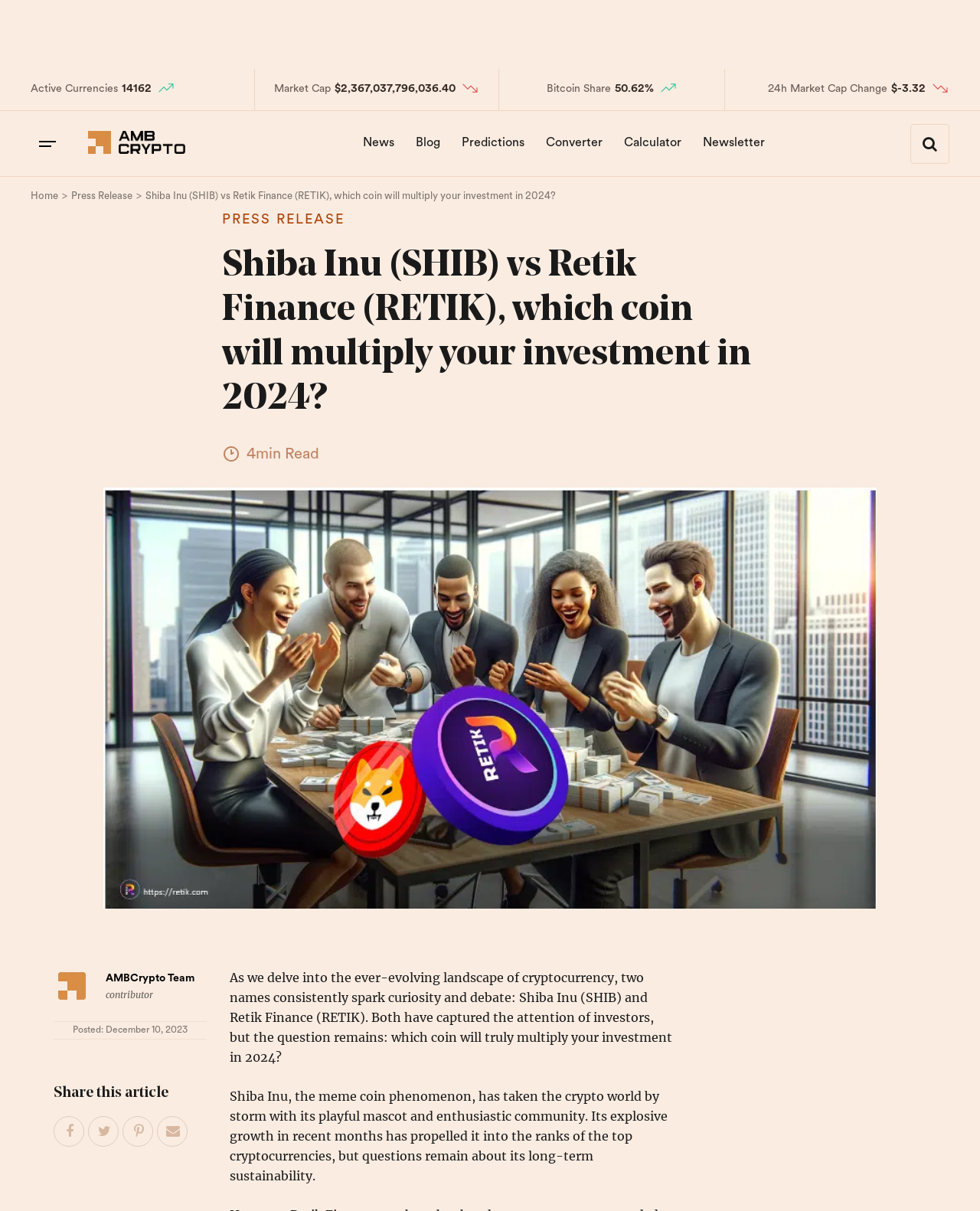Please identify the bounding box coordinates of the clickable element to fulfill the following instruction: "Share this article on Facebook". The coordinates should be four float numbers between 0 and 1, i.e., [left, top, right, bottom].

[0.055, 0.922, 0.087, 0.948]